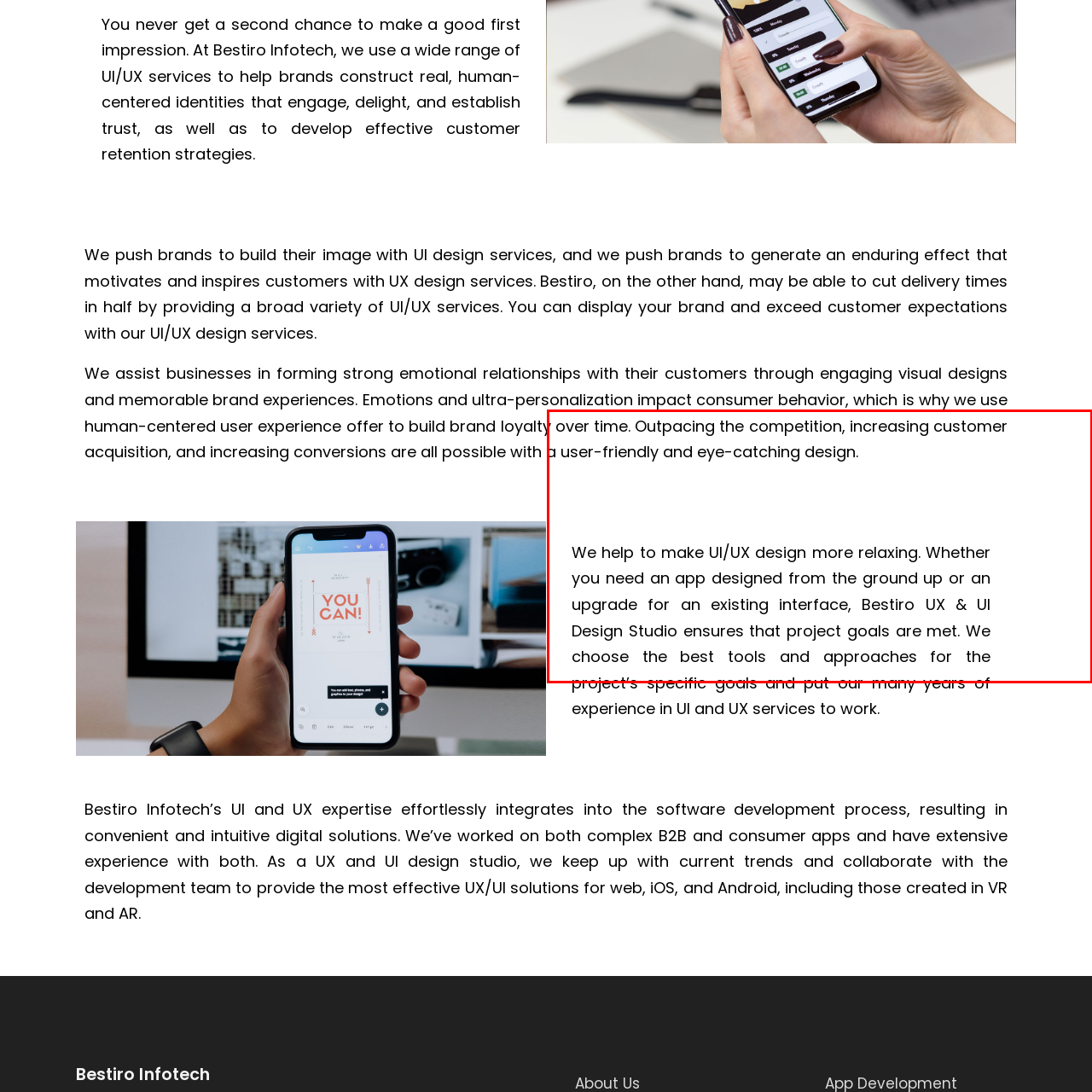Focus on the part of the image that is marked with a yellow outline and respond in detail to the following inquiry based on what you observe: 
What kind of design does Bestiro Infotech create?

According to the caption, Bestiro Infotech creates designs that are both user-friendly and visually appealing, which is evident from their commitment to creating memorable visual experiences and enhancing brand engagement.